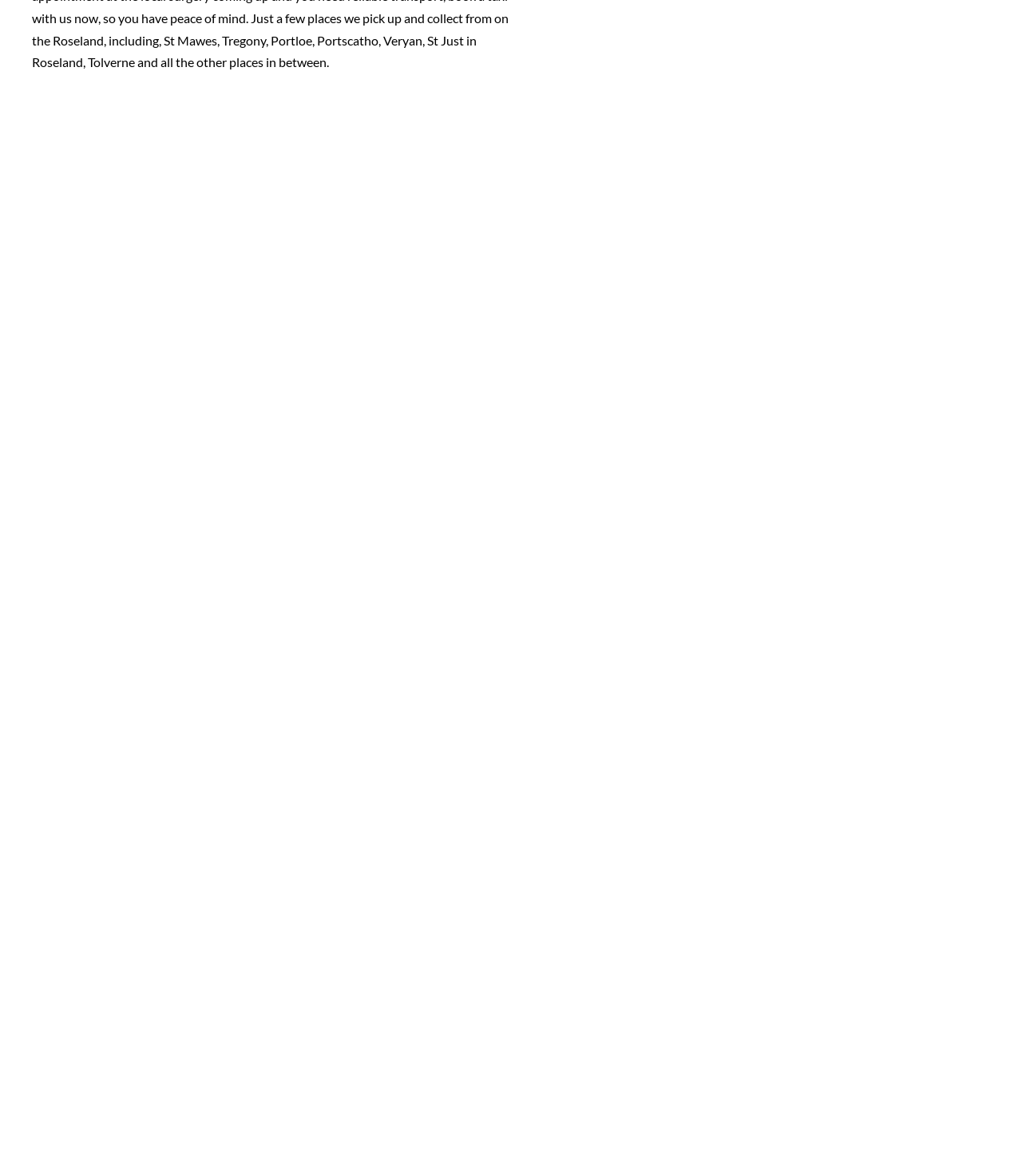Give a succinct answer to this question in a single word or phrase: 
What is the location of the Roseland Peninsula?

Cornwall